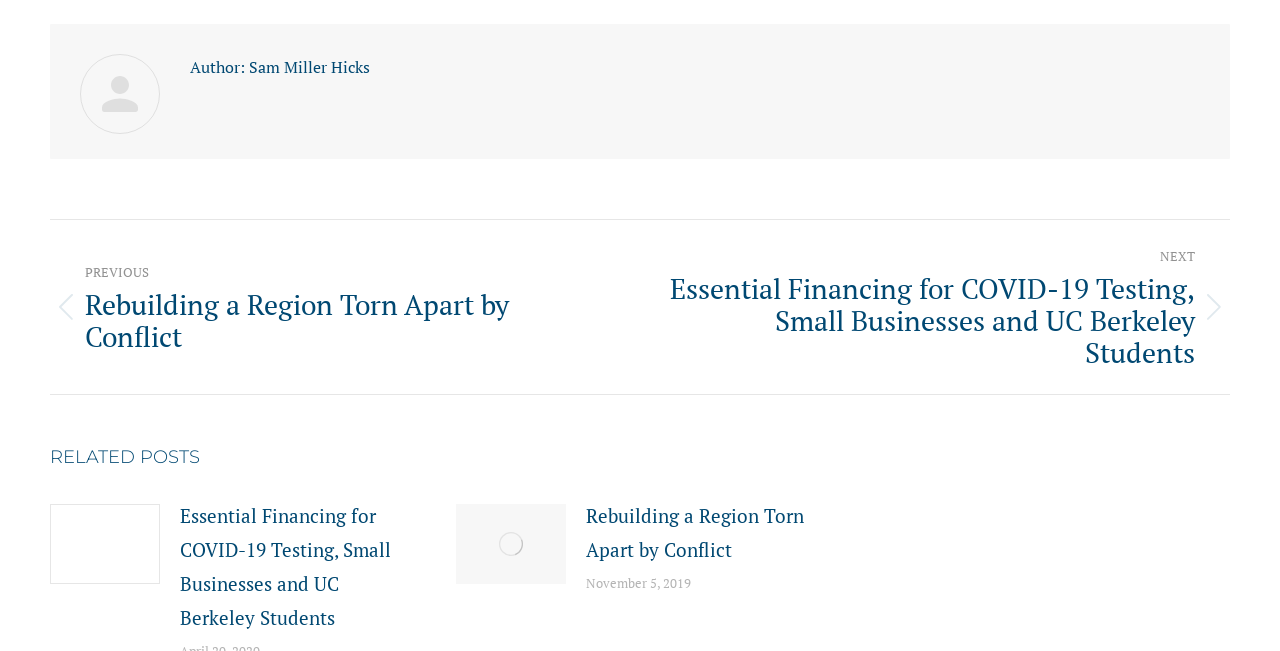What is the title of the previous post?
Based on the image, provide your answer in one word or phrase.

Rebuilding a Region Torn Apart by Conflict